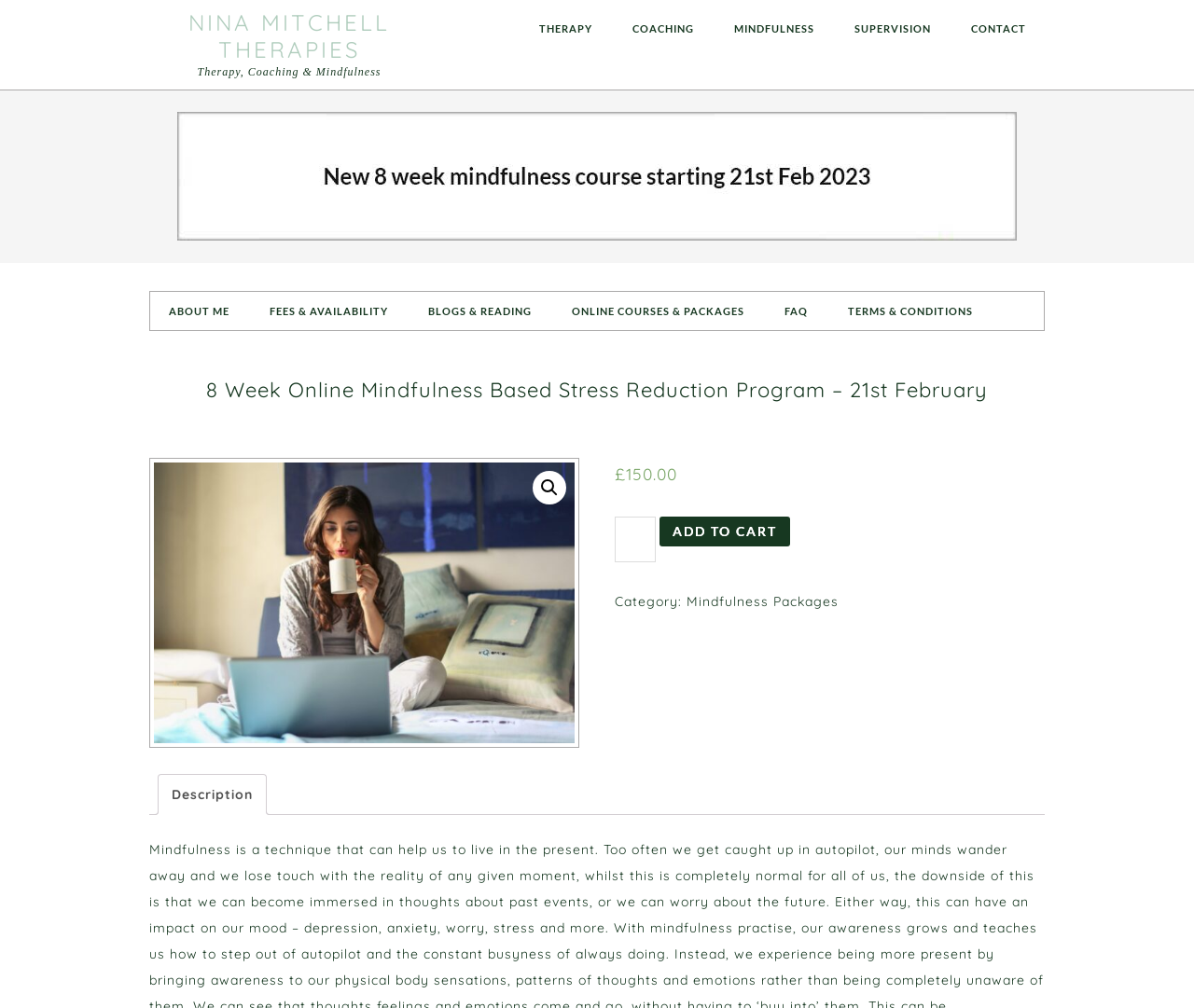Please identify the bounding box coordinates of the element I should click to complete this instruction: 'Click on the 'ADD TO CART' button'. The coordinates should be given as four float numbers between 0 and 1, like this: [left, top, right, bottom].

[0.552, 0.513, 0.662, 0.542]